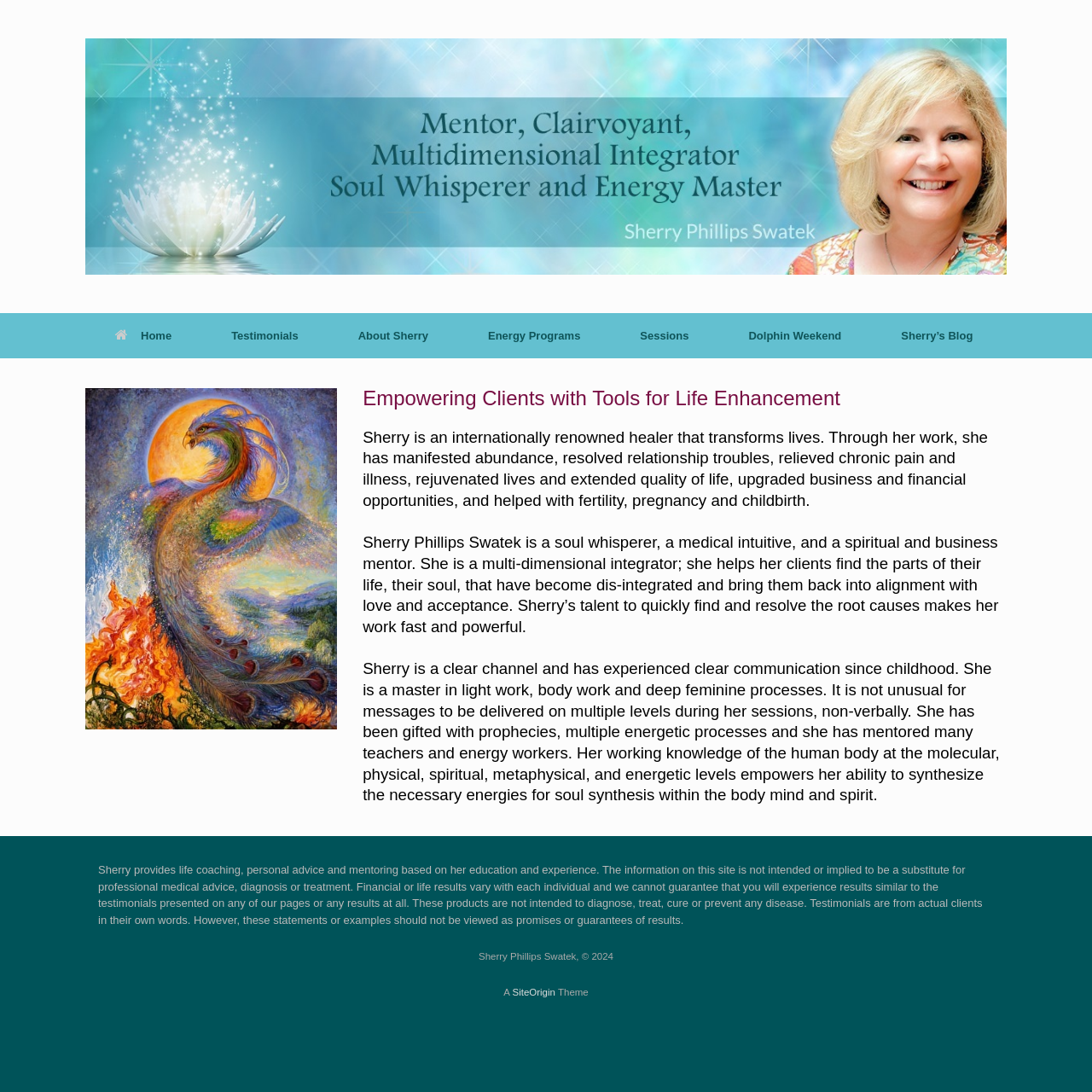What is the name of the website's theme provider?
Refer to the image and answer the question using a single word or phrase.

SiteOrigin